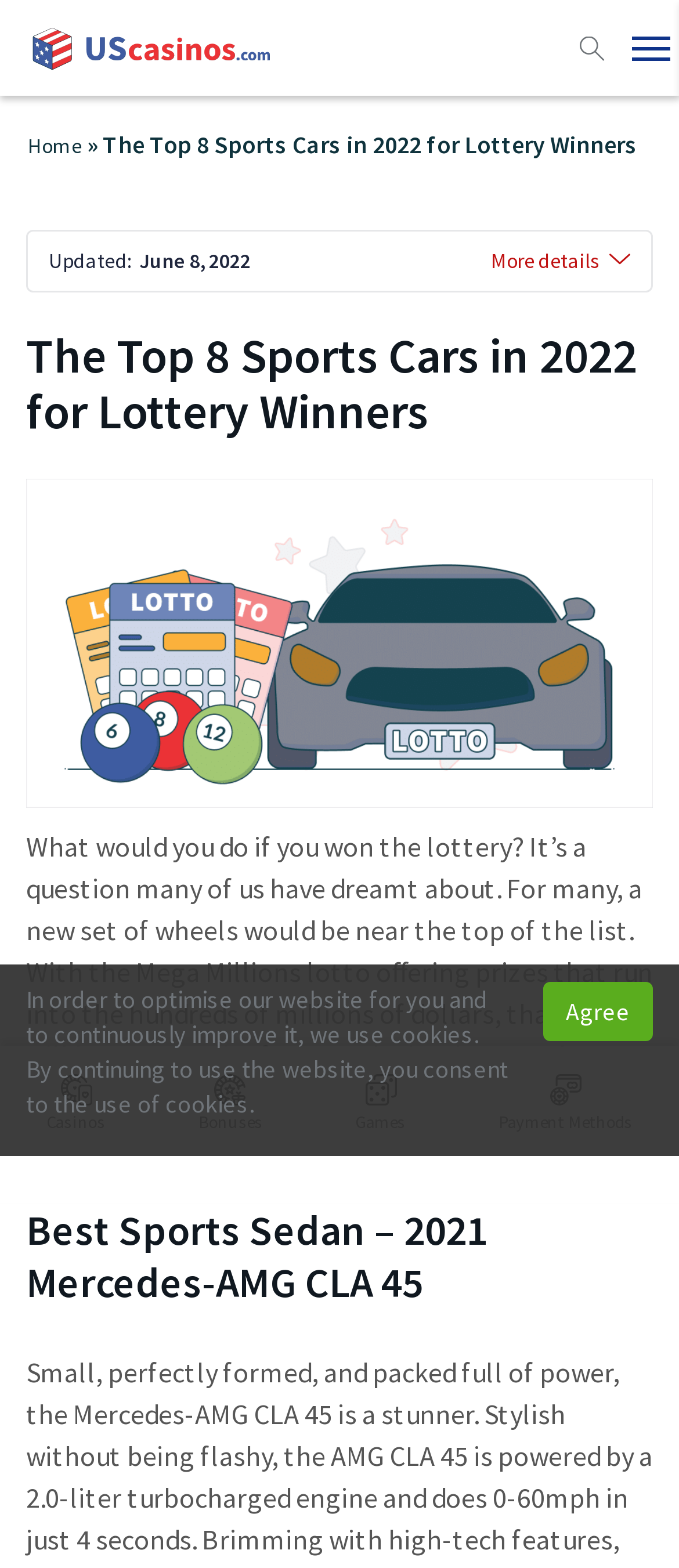Provide an in-depth description of the elements and layout of the webpage.

The webpage is about the top 8 sports cars for lottery winners in 2022. At the top left corner, there is a logo of UScasinos, accompanied by a search bar and a search button to the right. Below the search bar, there are four navigation links: Casinos, Bonuses, Games, and Payment Methods, each with an associated image.

To the right of the logo, there is a link to the home page, followed by a static text "»" and the title of the webpage "The Top 8 Sports Cars in 2022 for Lottery Winners". This title is also a heading and is accompanied by an image related to sports cars for lottery winners.

Below the title, there is a paragraph of text that discusses what one would do if they won the lottery, specifically considering buying a new car. The text then introduces the top 8 sports cars for lottery winners in 2022.

Further down, there is a heading "Best Sports Sedan – 2021 Mercedes-AMG CLA 45", indicating the start of the list of top sports cars. Above this heading, there is a static text "Updated: June 8, 2022" and a link to "More details" to the right.

At the bottom of the page, there is a notice about the use of cookies on the website, with a link to "Agree" to the right.